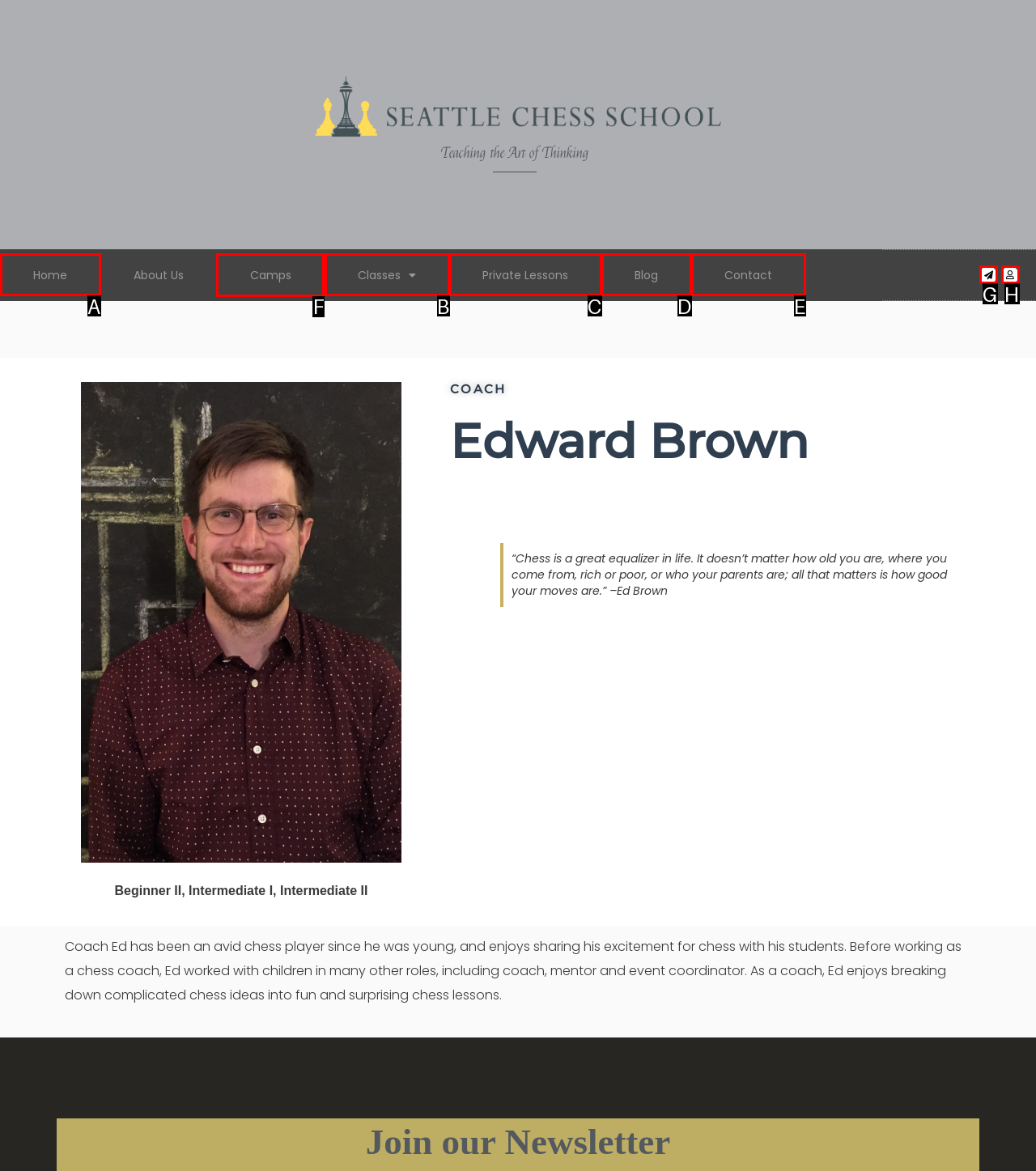Tell me which one HTML element I should click to complete the following task: Explore the 'Camps' section Answer with the option's letter from the given choices directly.

F